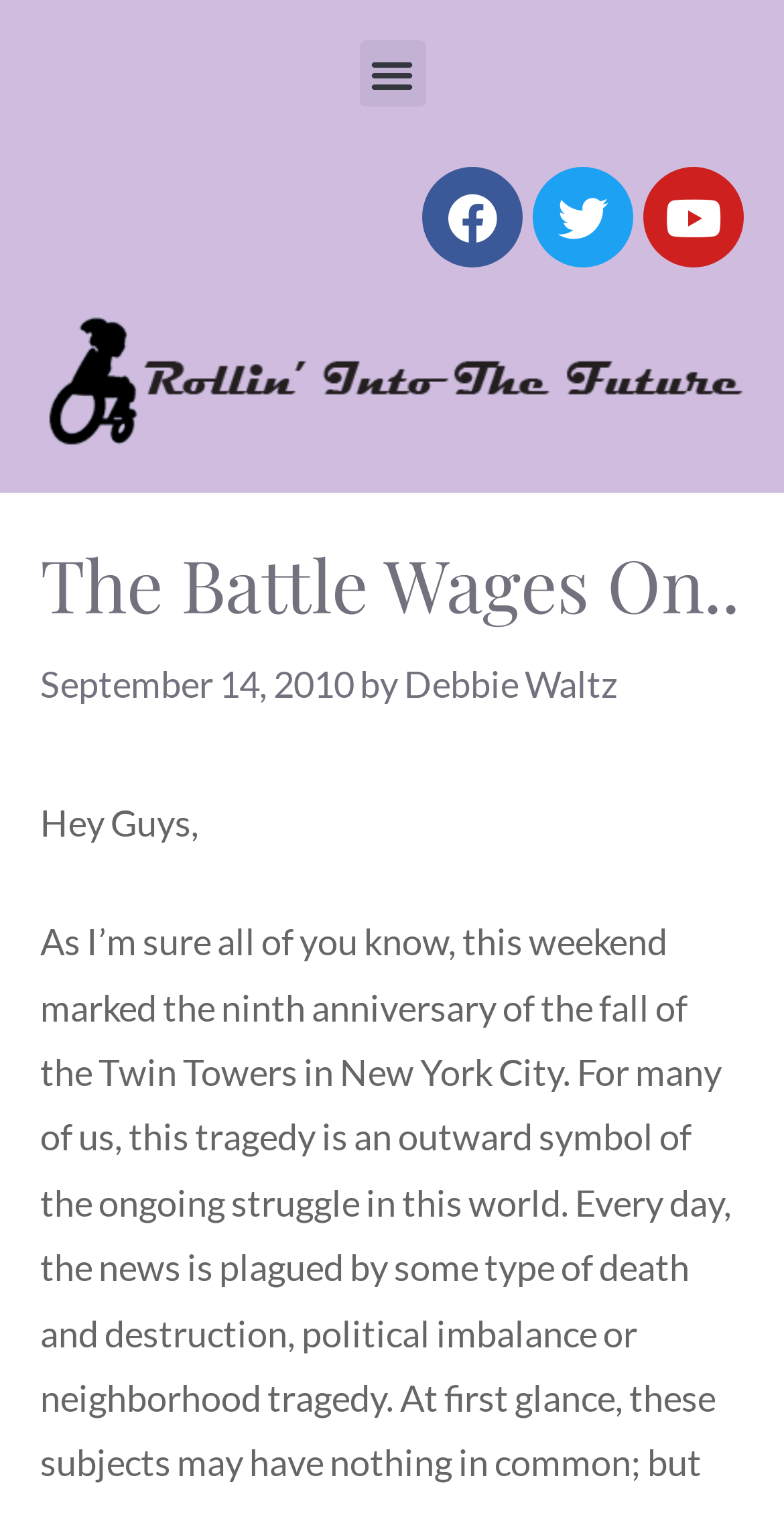What is the text above the article?
Answer the question with a single word or phrase derived from the image.

Hey Guys,